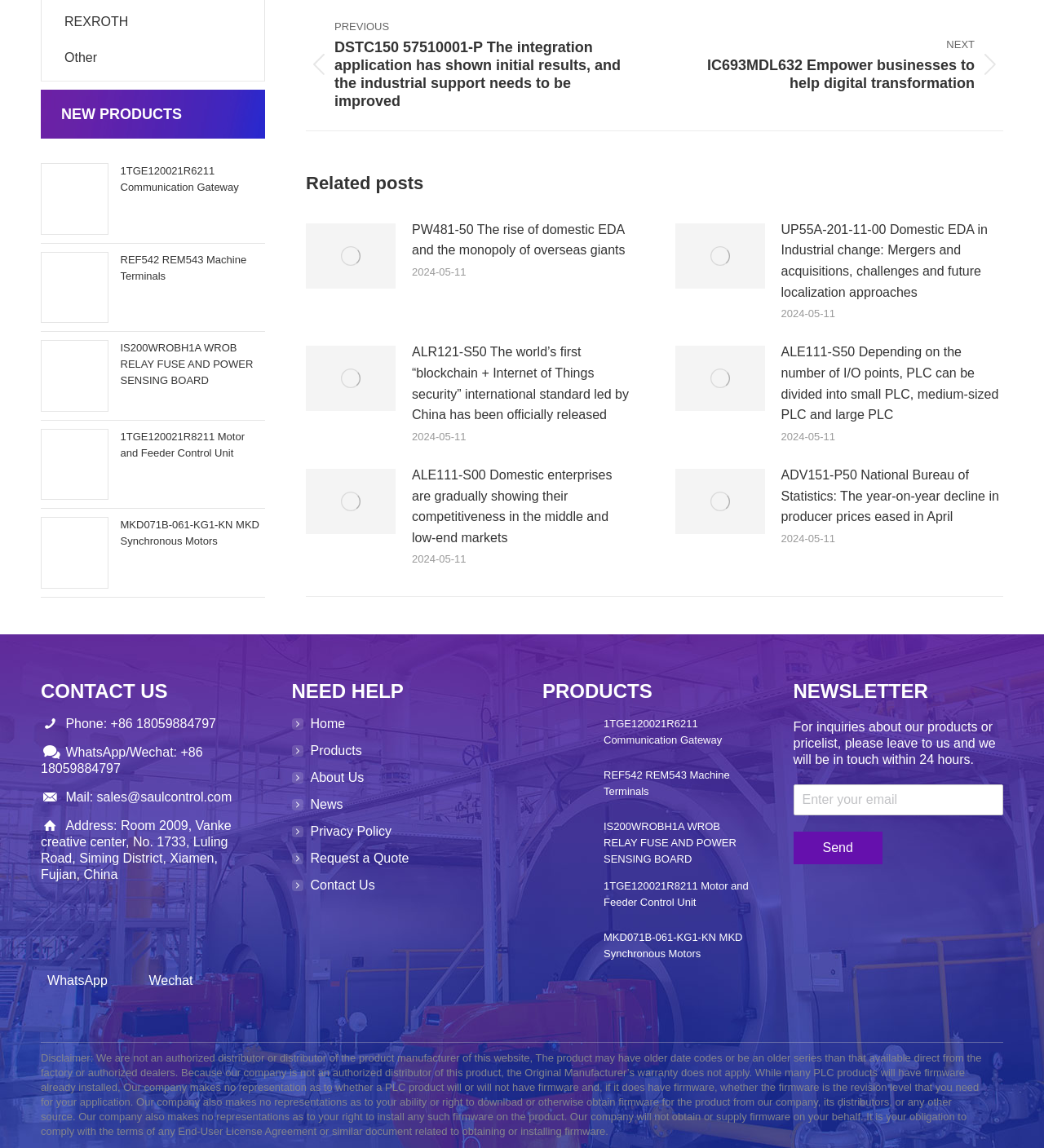Please provide a comprehensive answer to the question below using the information from the image: How many product categories are there?

I counted the number of headings that seem to be product categories, and there are 3: 'NEW PRODUCTS', 'PRODUCTS', and 'NEWSLETTER'.